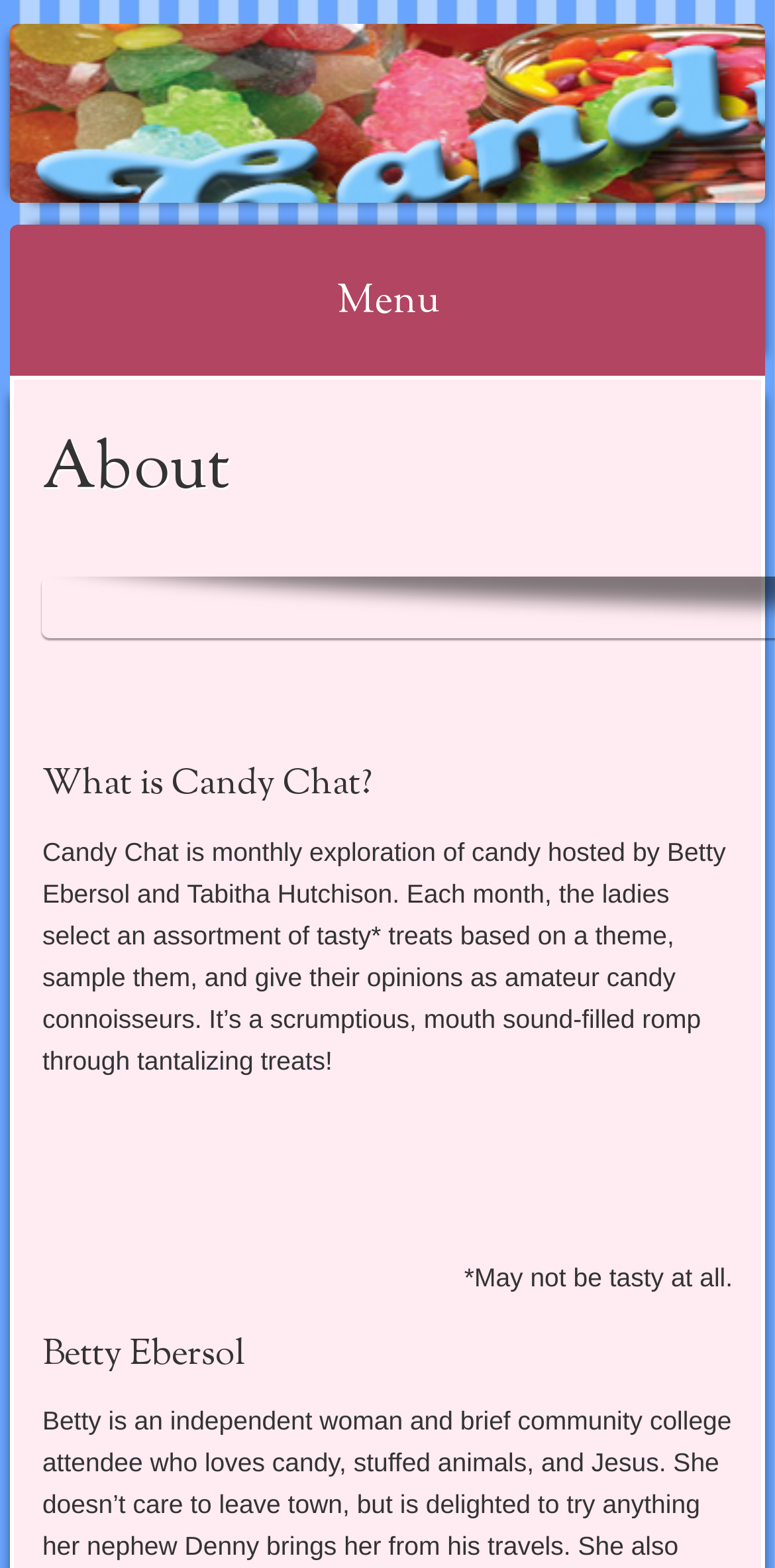Using the information from the screenshot, answer the following question thoroughly:
Who hosts Candy Chat?

I found the answer by reading the text that describes what Candy Chat is, which mentions that it is hosted by Betty Ebersol and Tabitha Hutchison.